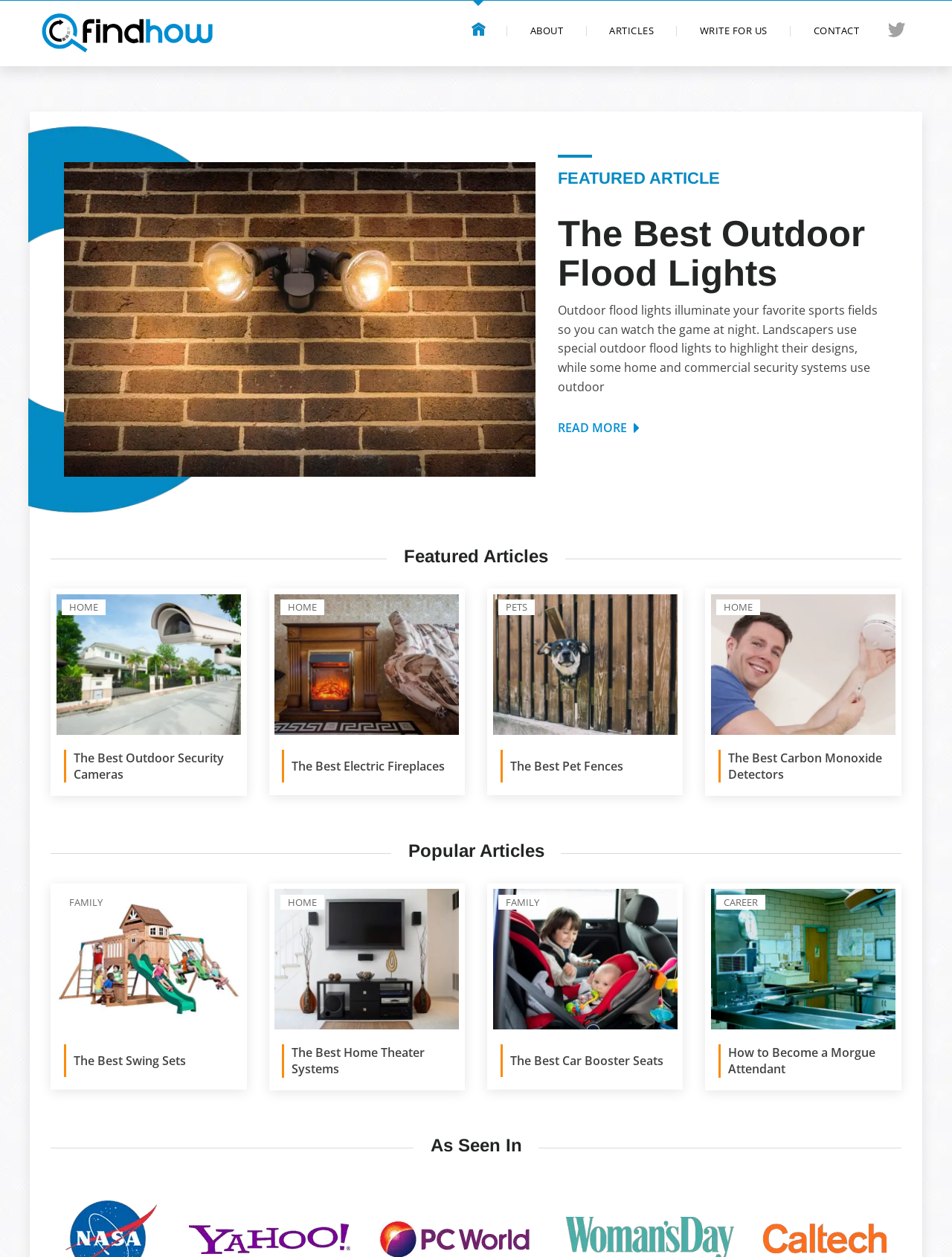Extract the bounding box coordinates of the UI element described: "Home". Provide the coordinates in the format [left, top, right, bottom] with values ranging from 0 to 1.

[0.473, 0.017, 0.532, 0.029]